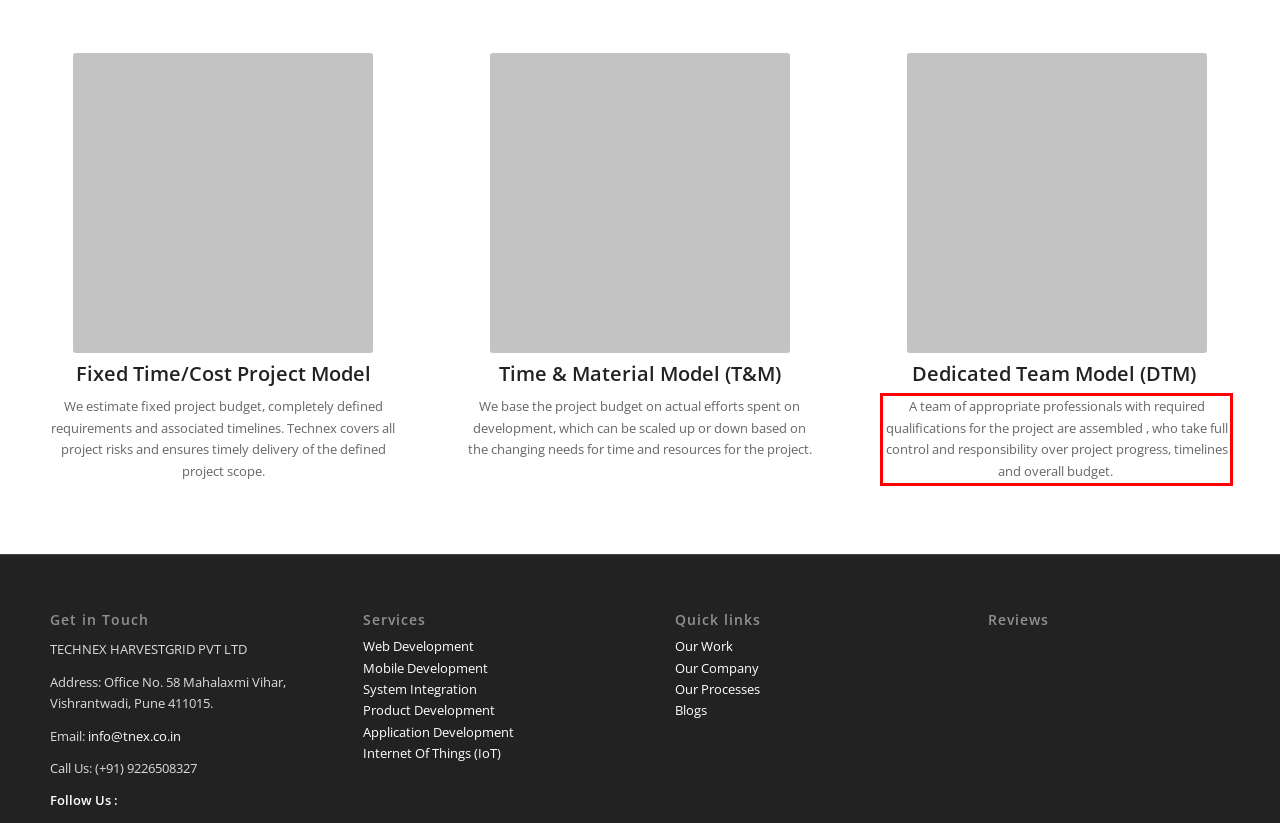You are provided with a screenshot of a webpage that includes a UI element enclosed in a red rectangle. Extract the text content inside this red rectangle.

A team of appropriate professionals with required qualifications for the project are assembled , who take full control and responsibility over project progress, timelines and overall budget.